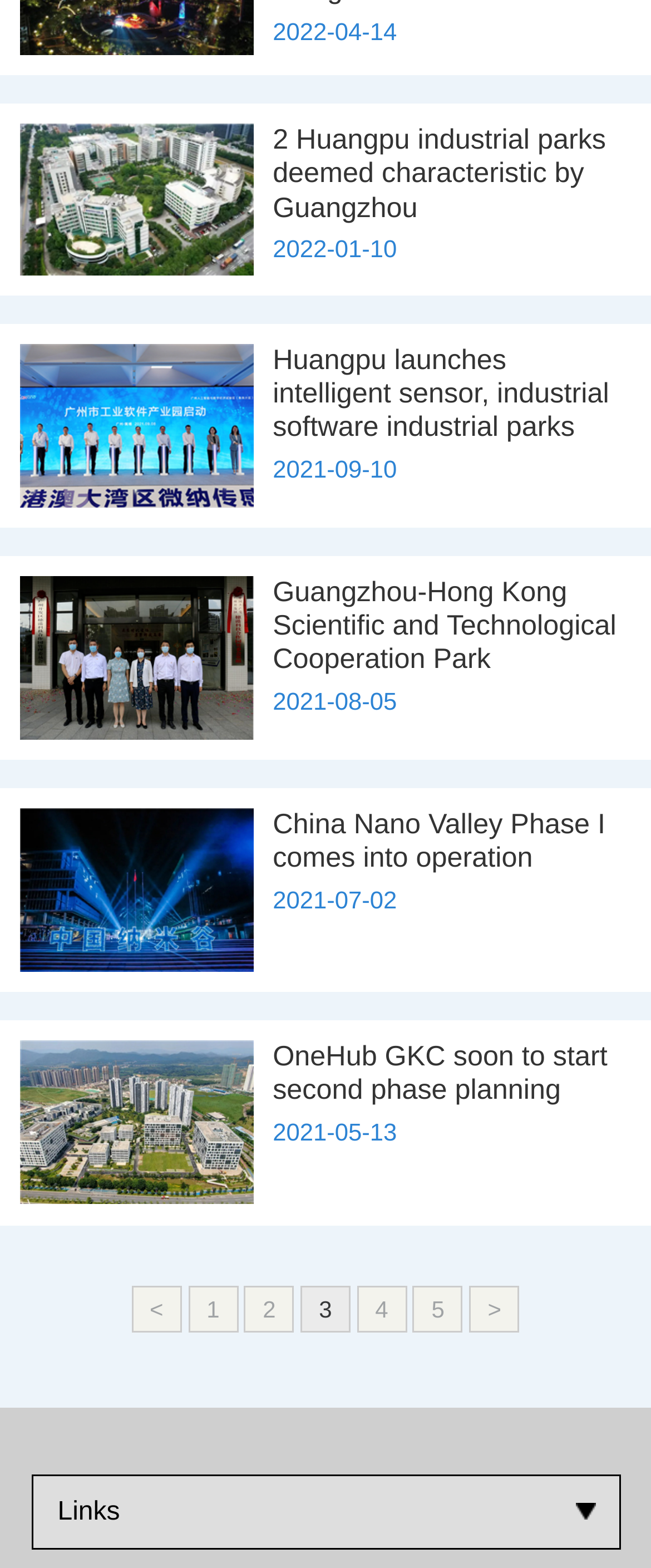Use a single word or phrase to respond to the question:
How many news articles are displayed on this webpage?

6